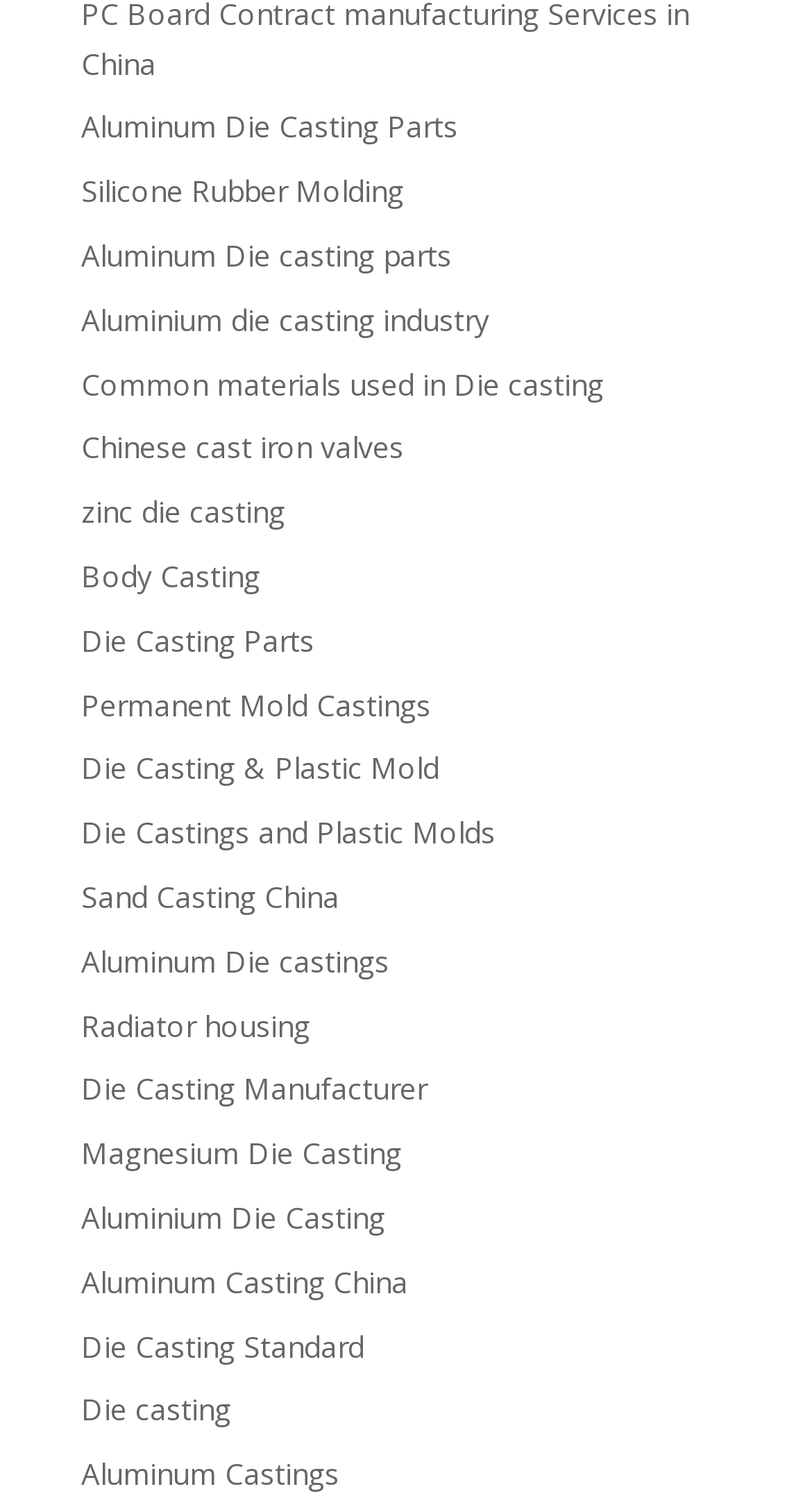Identify the coordinates of the bounding box for the element that must be clicked to accomplish the instruction: "View Aluminium die casting industry".

[0.1, 0.199, 0.603, 0.225]